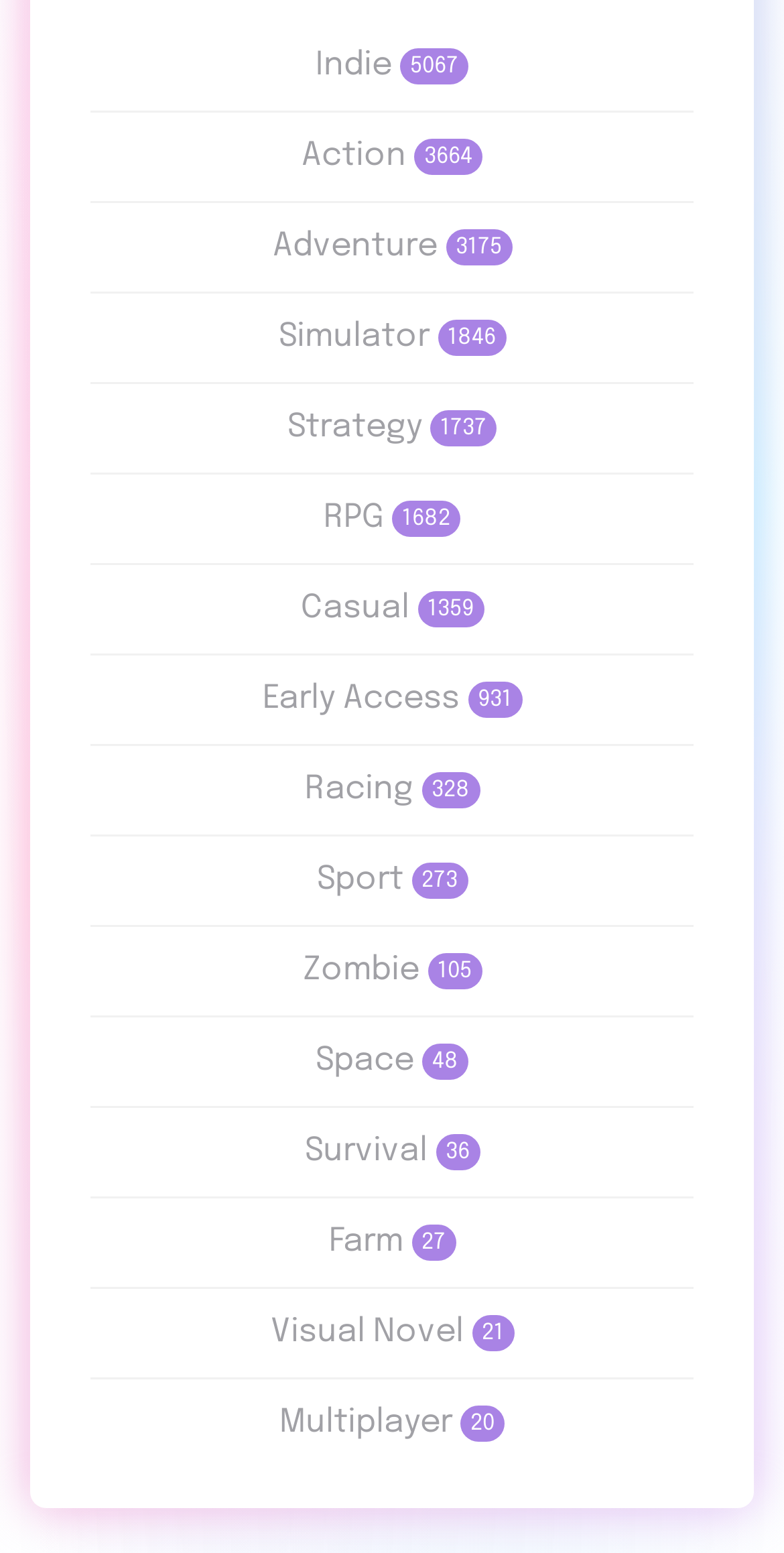Using the webpage screenshot, find the UI element described by Strategy 1737. Provide the bounding box coordinates in the format (top-left x, top-left y, bottom-right x, bottom-right y), ensuring all values are floating point numbers between 0 and 1.

[0.367, 0.263, 0.633, 0.285]